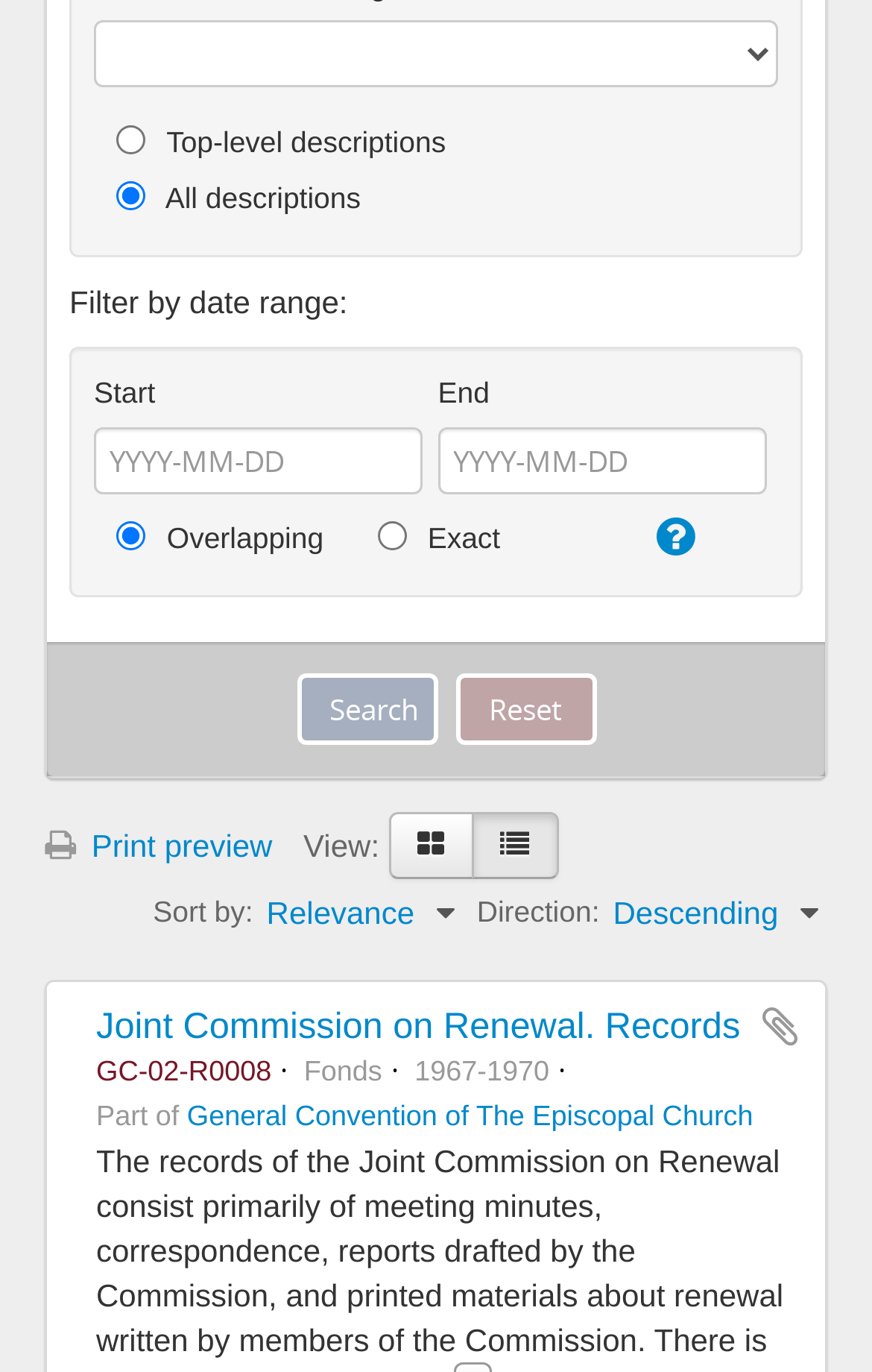Find the bounding box coordinates of the clickable element required to execute the following instruction: "View Joint Commission on Renewal records". Provide the coordinates as four float numbers between 0 and 1, i.e., [left, top, right, bottom].

[0.11, 0.734, 0.849, 0.763]